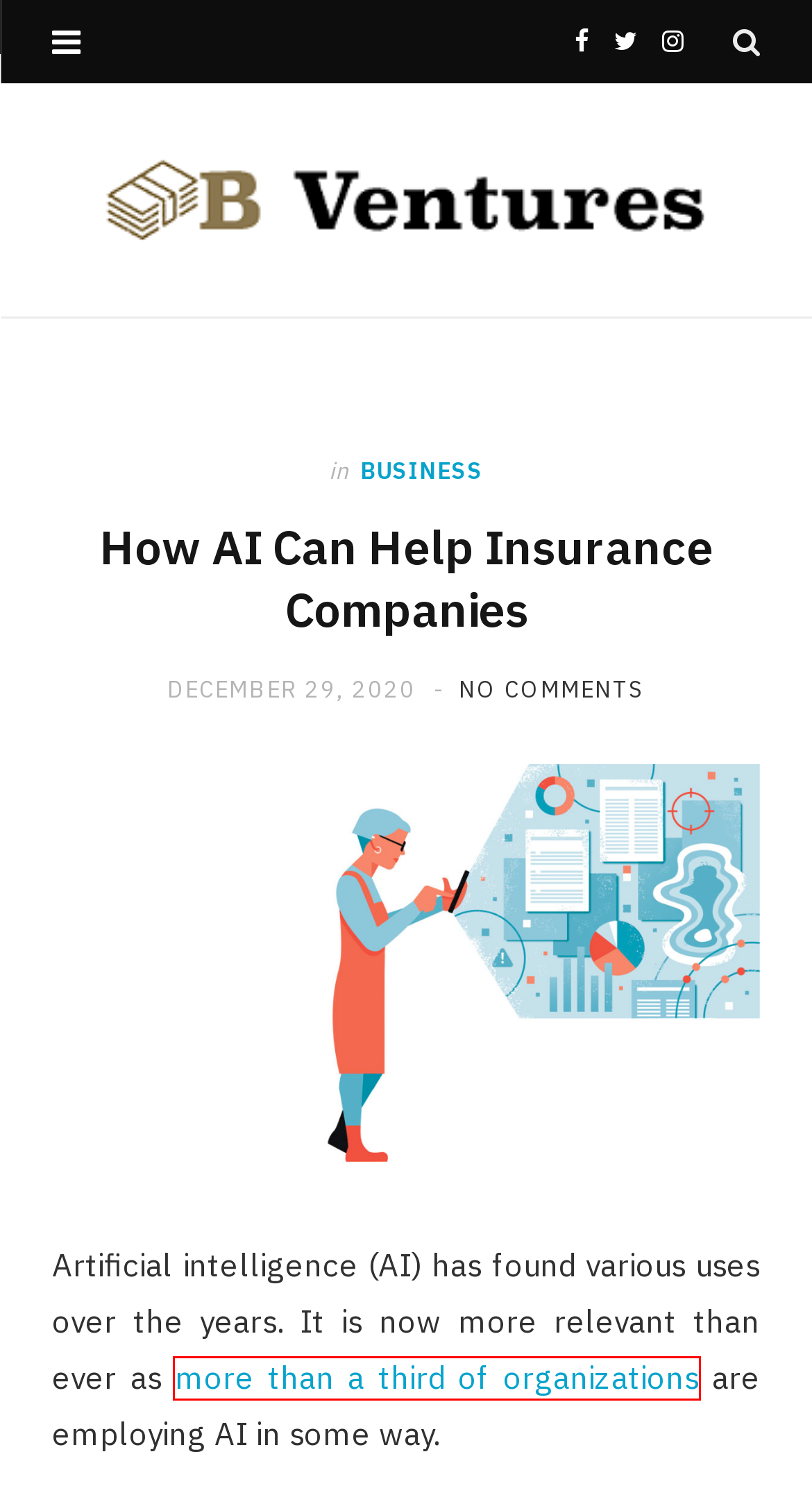You have received a screenshot of a webpage with a red bounding box indicating a UI element. Please determine the most fitting webpage description that matches the new webpage after clicking on the indicated element. The choices are:
A. Finance Archives - B-Ventures
B. Nonprofit Archives - B-Ventures
C. Paul Petersen, Author at B-Ventures
D. B Ventures | Business Blog
E. Featured Archives - B-Ventures
F. Tech Archives - B-Ventures
G. Industry Archives - B-Ventures
H. 10 Artificial Intelligence Statistics You Need to Know in 2023 [Infographic]

H